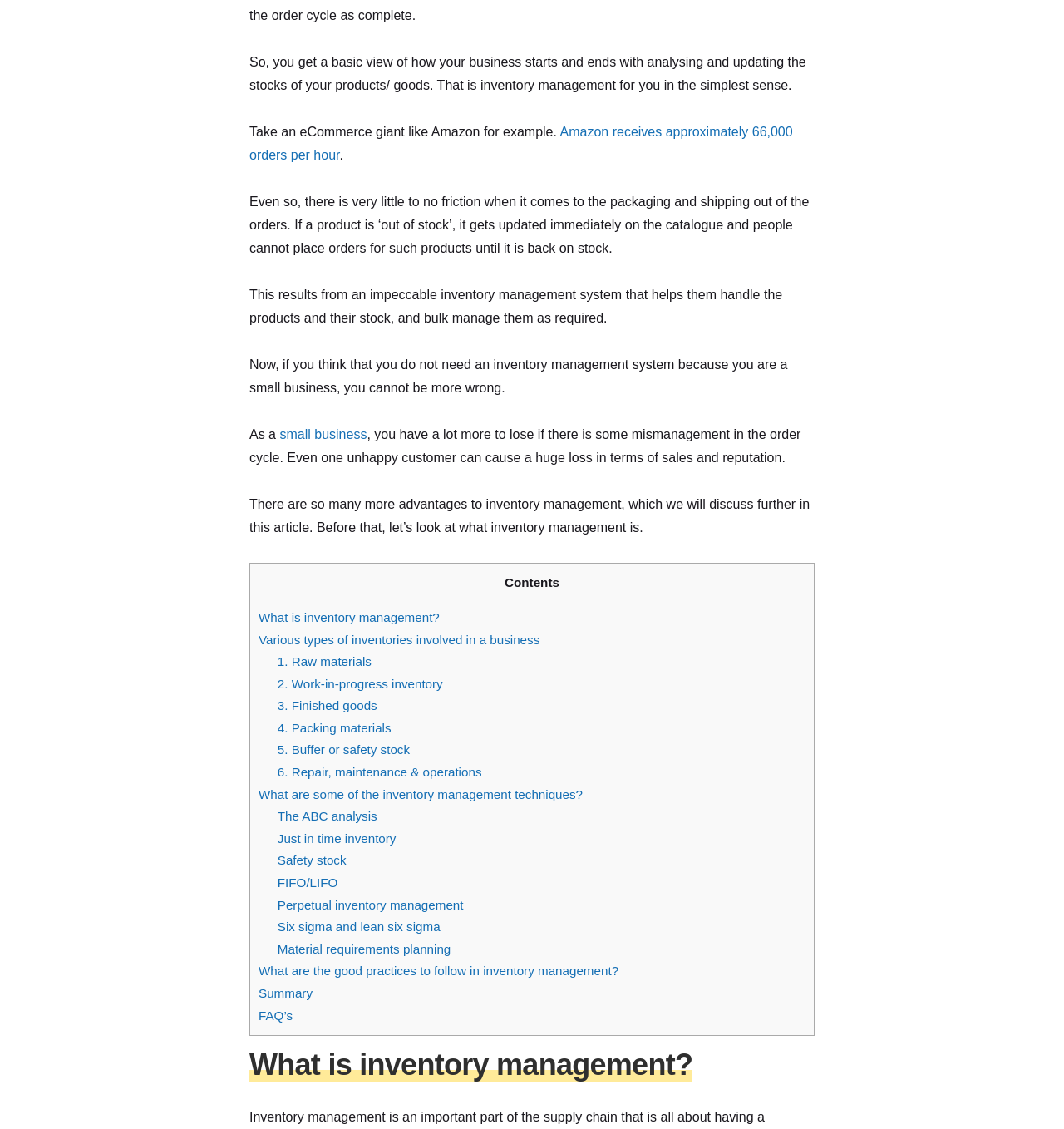What is the purpose of the ABC analysis in inventory management?
Please provide a detailed and comprehensive answer to the question.

The webpage mentions the ABC analysis as one of the inventory management techniques, but it does not provide further information on its purpose. However, based on general knowledge, the ABC analysis is a method of categorizing inventory into three classes based on their value and importance, to prioritize inventory management efforts.